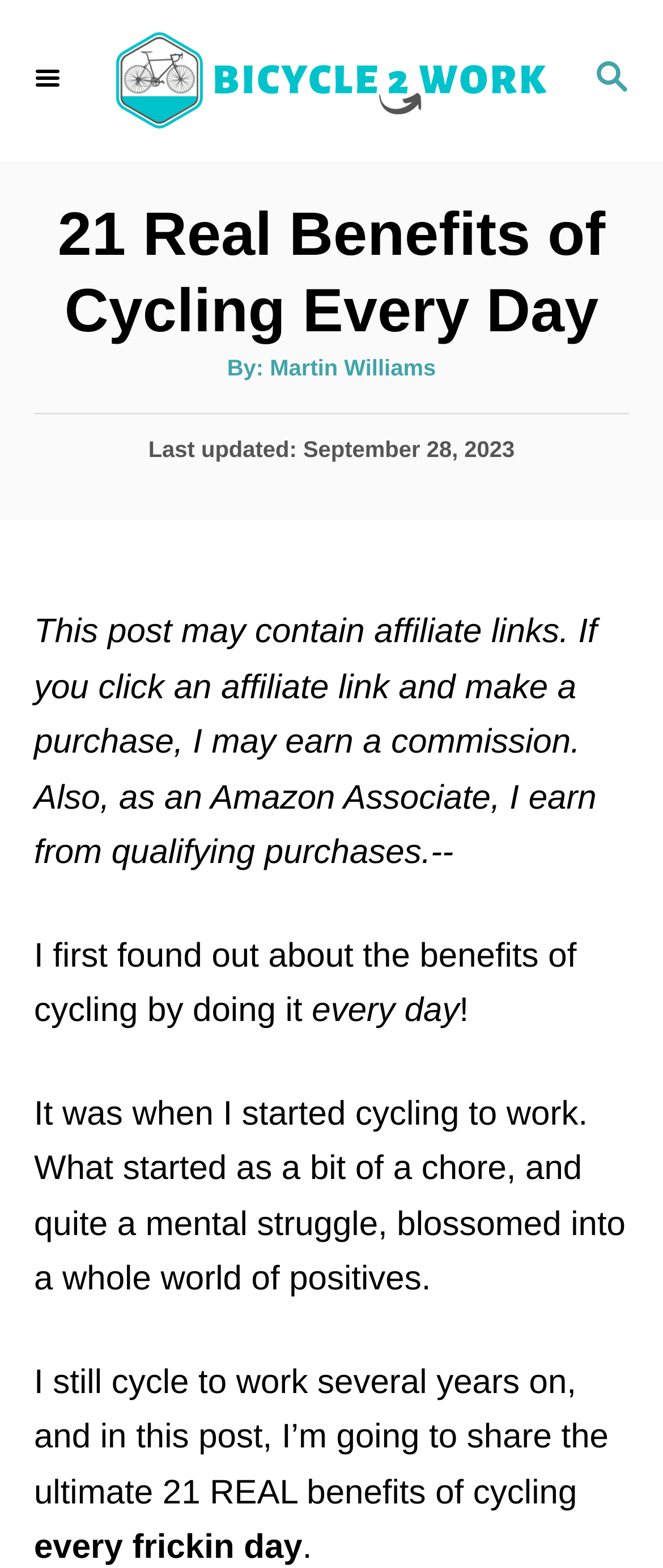Create an in-depth description of the webpage, covering main sections.

The webpage is about the benefits of cycling every day, with a title "21 Real Benefits of Cycling Every Day" prominently displayed at the top. Below the title, there is a header section that includes the author's name, "Martin Williams", and the date the post was last updated, "September 28, 2023". 

To the top right, there is a search button with a magnifying glass icon. On the top left, there is a menu button. The website's logo, "Bicycle 2 Work", is displayed at the top center, accompanied by an image of a bicycle.

The main content of the webpage starts with a disclaimer about affiliate links and Amazon Associates. The article then begins, discussing how the author discovered the benefits of cycling by doing it every day, specifically when they started cycling to work. The text continues, explaining how cycling has positively impacted their life, and the author promises to share 21 real benefits of cycling every day in the post.